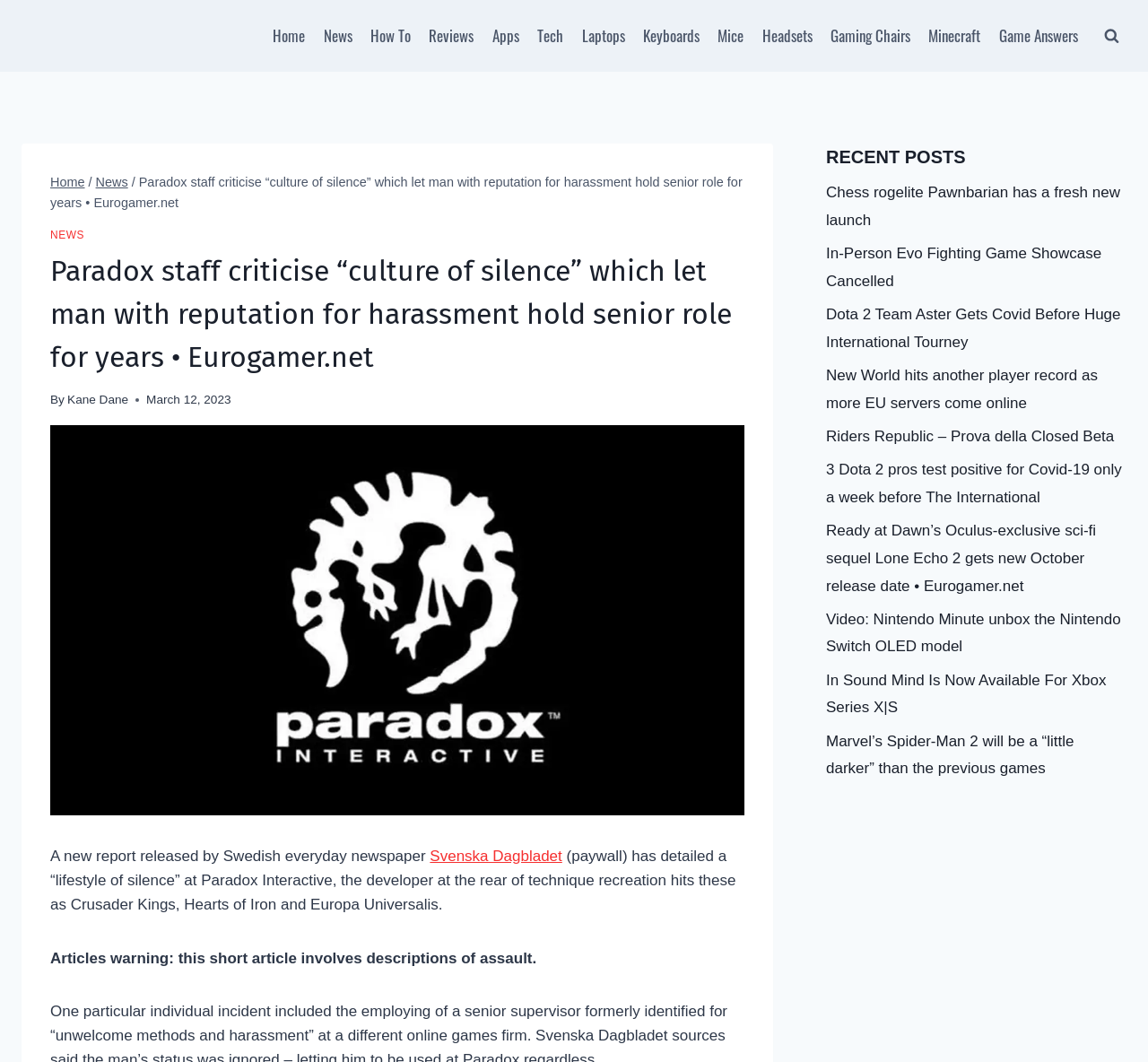Please respond to the question with a concise word or phrase:
How many links are in the primary navigation menu?

11